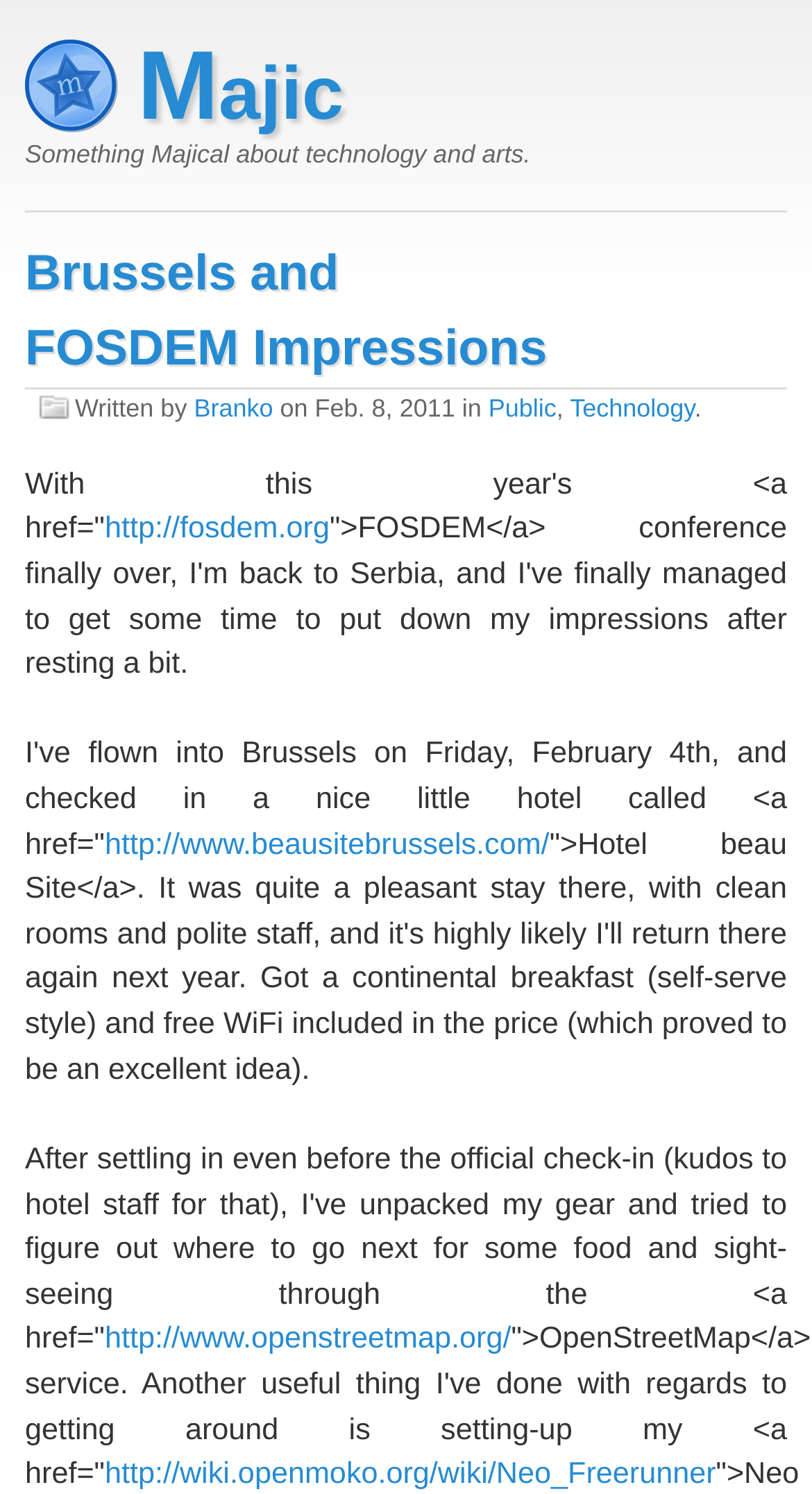What is the author's name?
Please give a detailed and elaborate explanation in response to the question.

The author's name can be found in the section where it says 'Written by' followed by a link with the text 'Branko'.